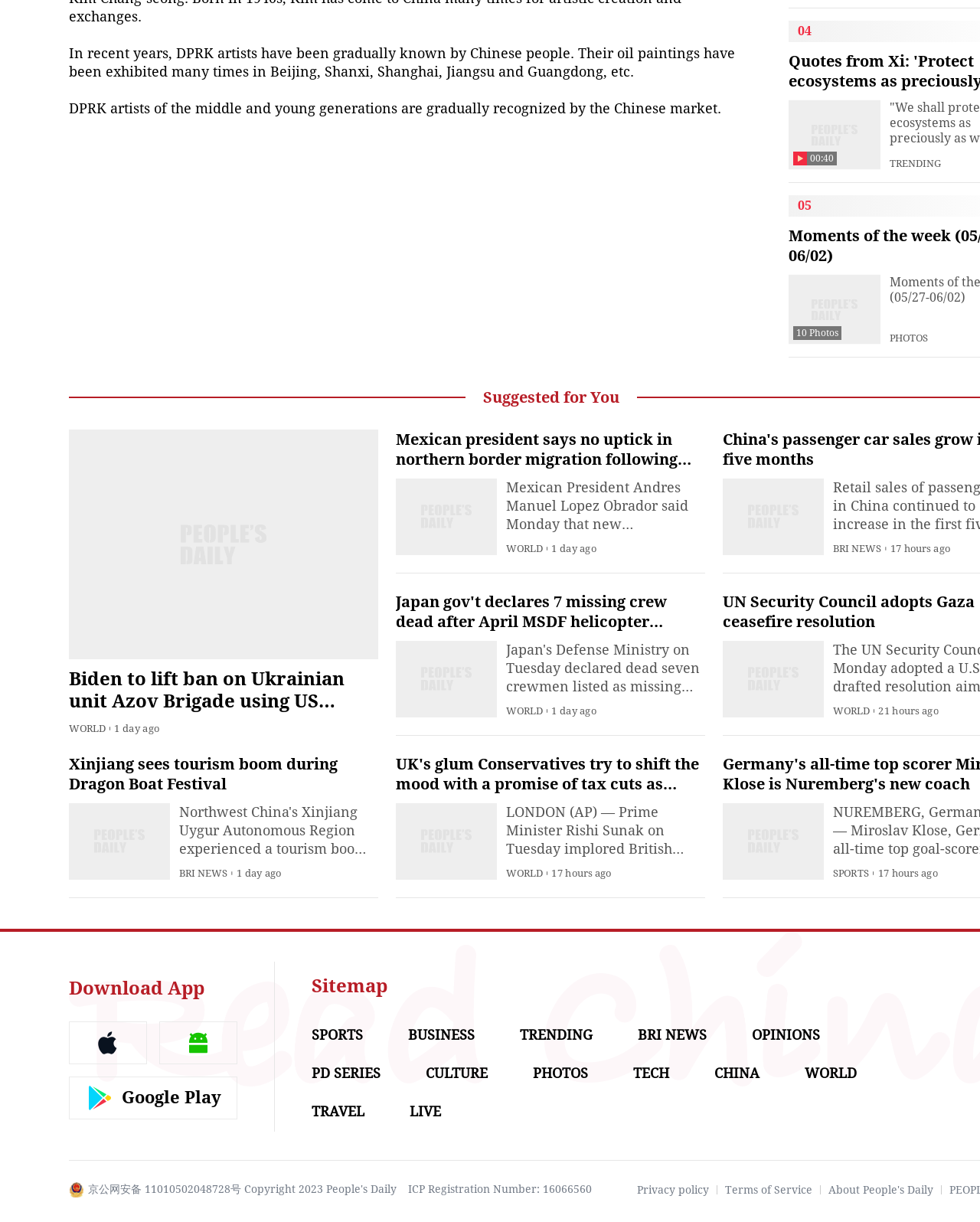Answer the question using only one word or a concise phrase: What is the name of the app that can be downloaded?

People's Daily English language App